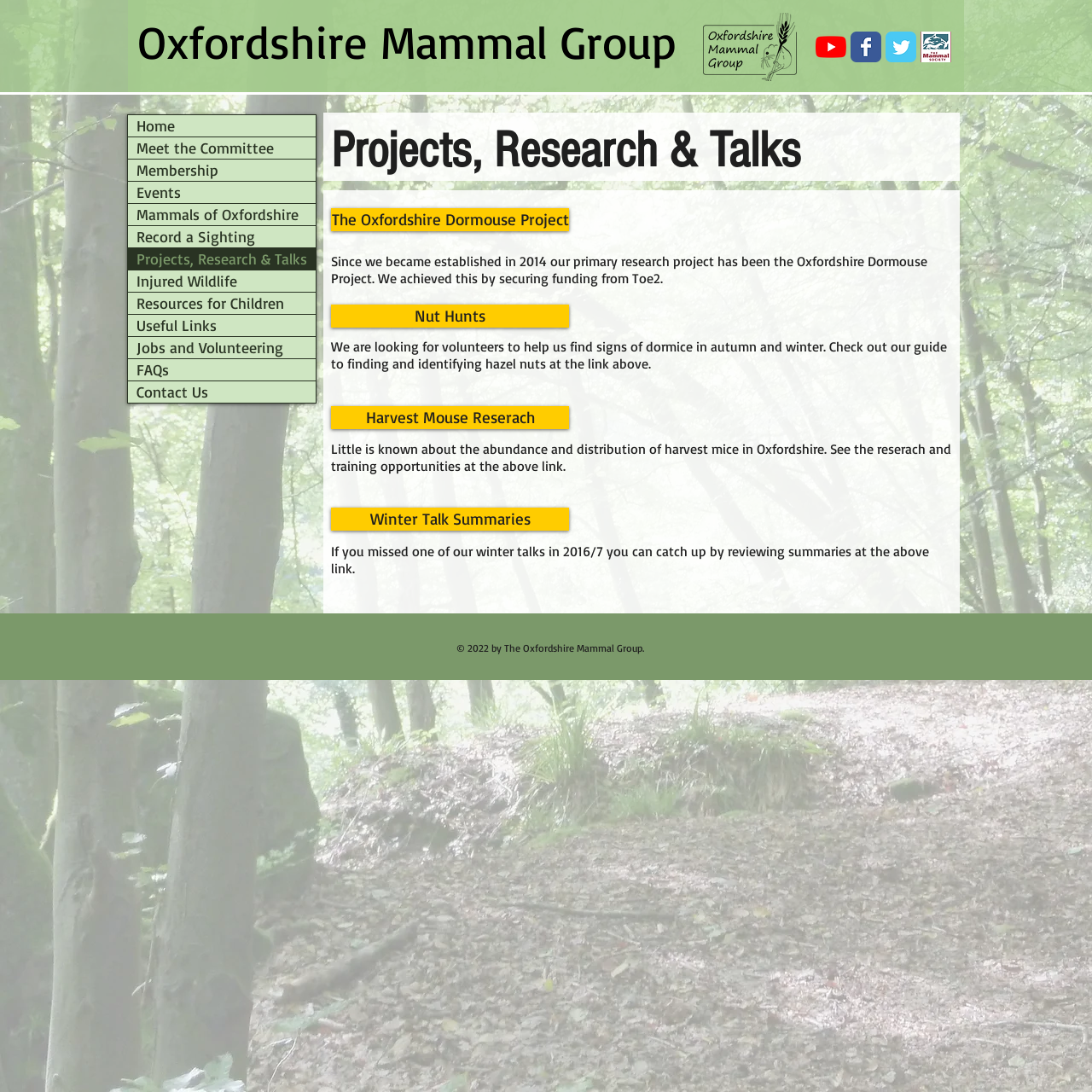Locate the bounding box coordinates of the clickable part needed for the task: "Visit YouTube page".

[0.747, 0.029, 0.775, 0.057]